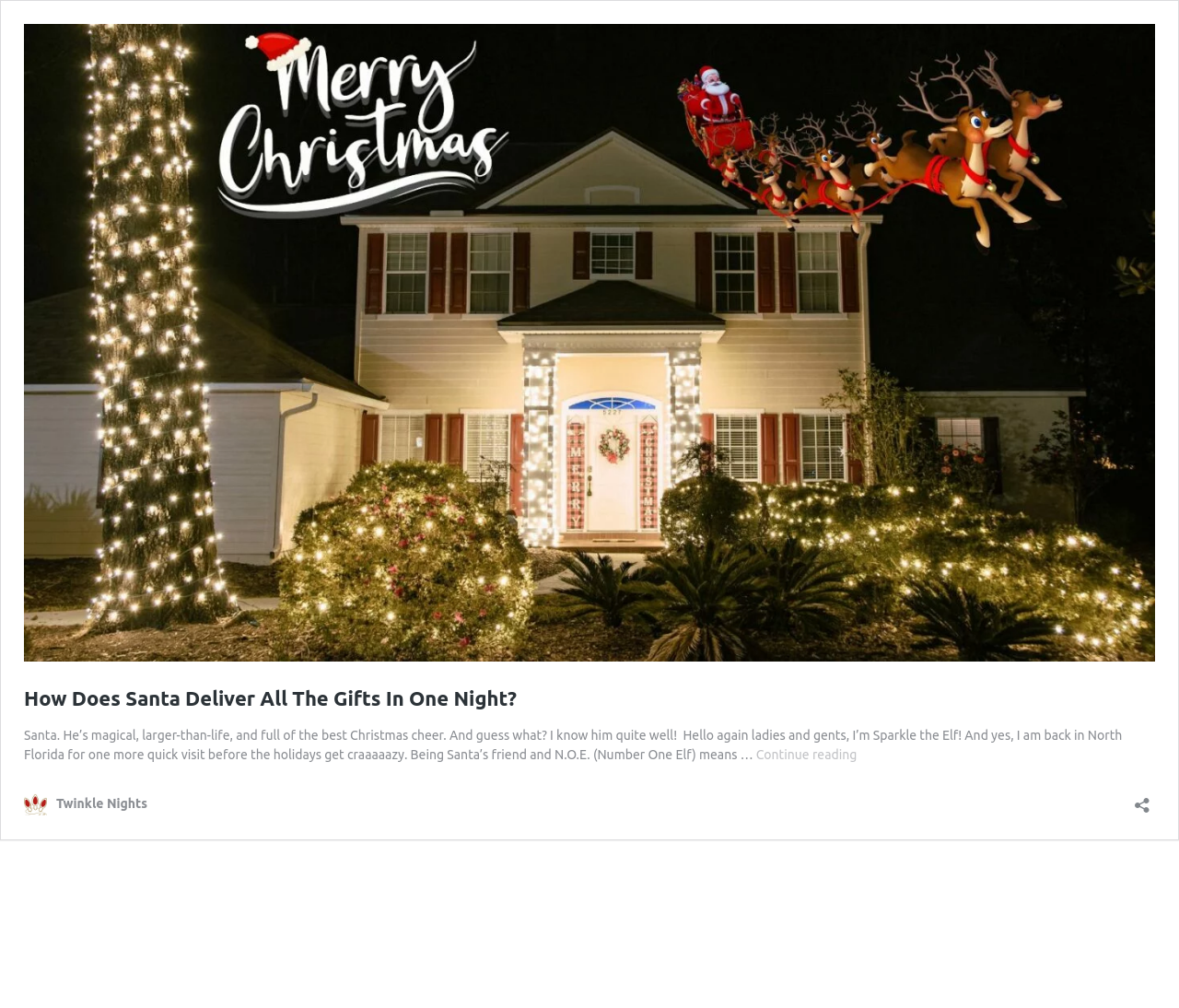Answer the question briefly using a single word or phrase: 
What is the author's current location?

North Florida